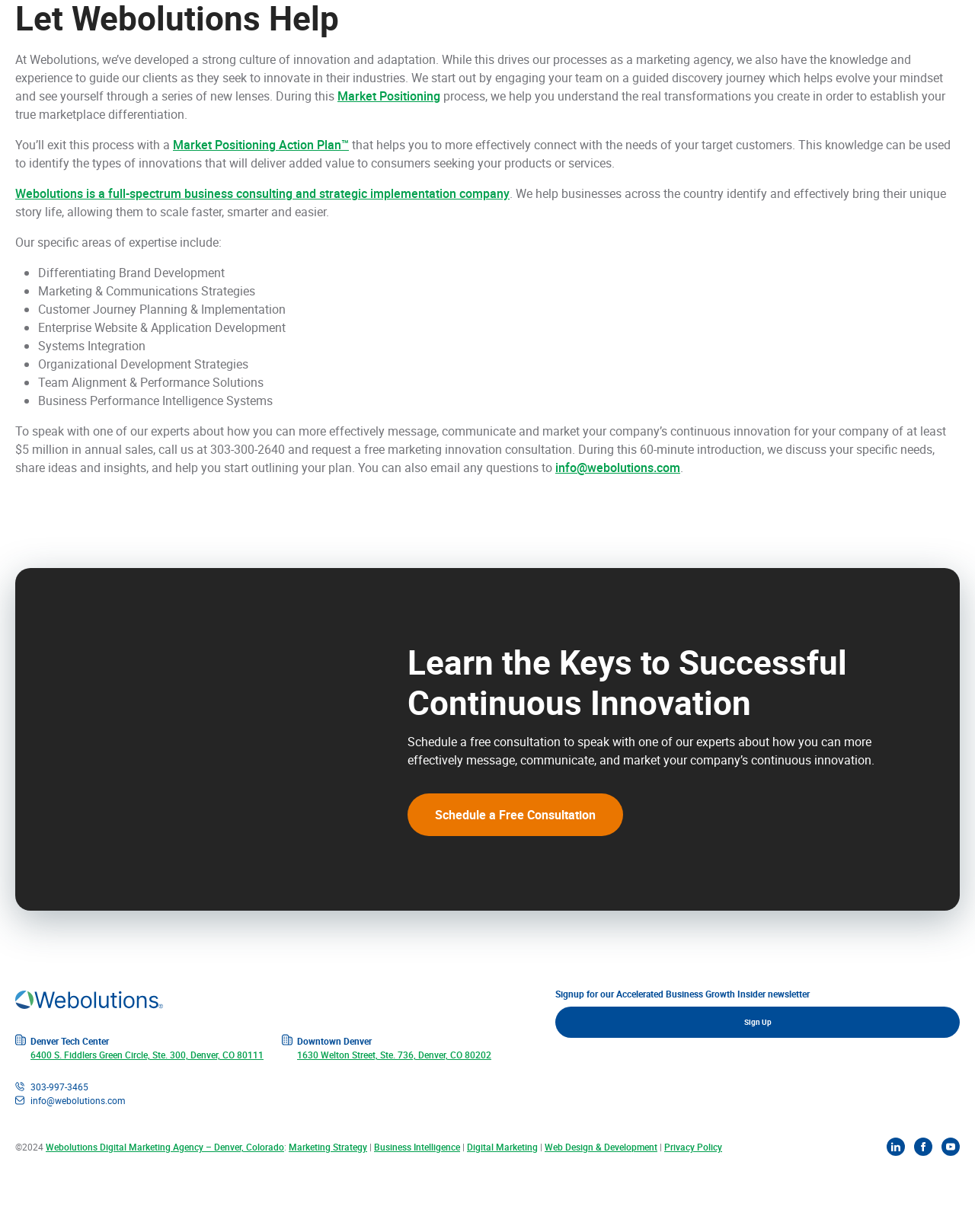Determine the bounding box coordinates of the region that needs to be clicked to achieve the task: "Click the 'Schedule a Free Consultation' button".

[0.418, 0.644, 0.639, 0.679]